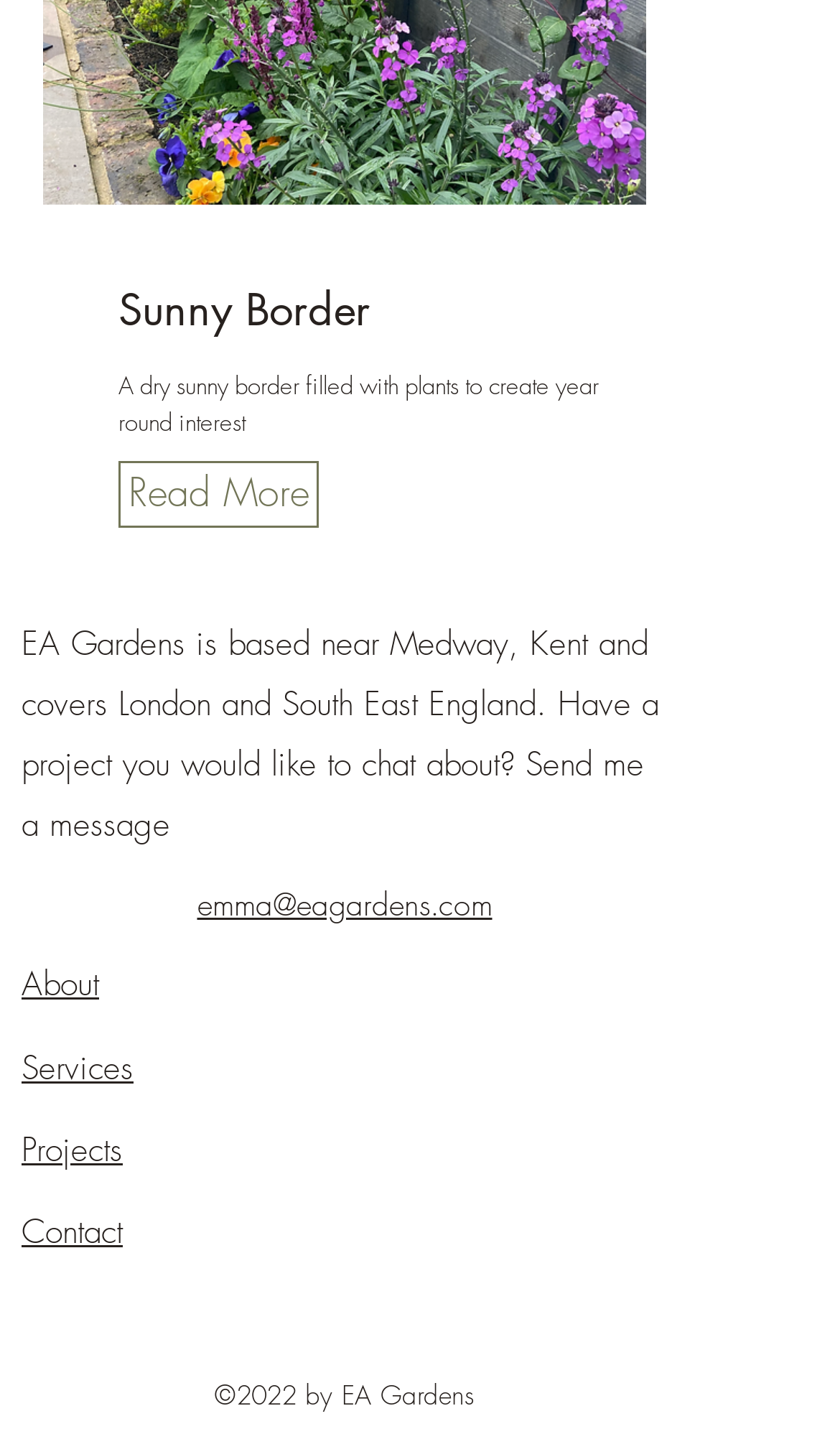Find the bounding box coordinates of the clickable region needed to perform the following instruction: "Visit EA Gardens' Facebook page". The coordinates should be provided as four float numbers between 0 and 1, i.e., [left, top, right, bottom].

[0.346, 0.892, 0.436, 0.945]